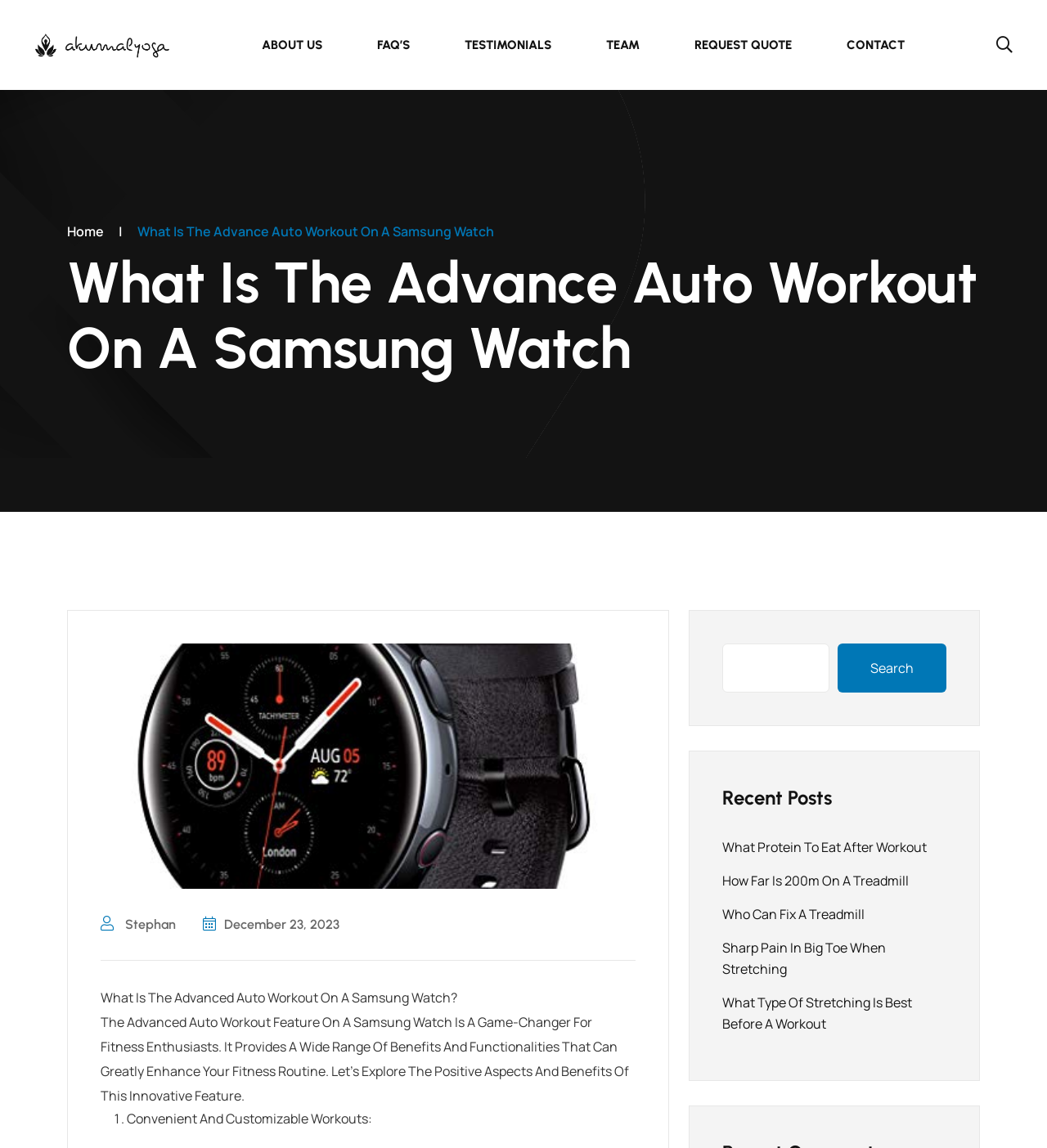Respond to the following question with a brief word or phrase:
What is the purpose of the search bar?

To search the website